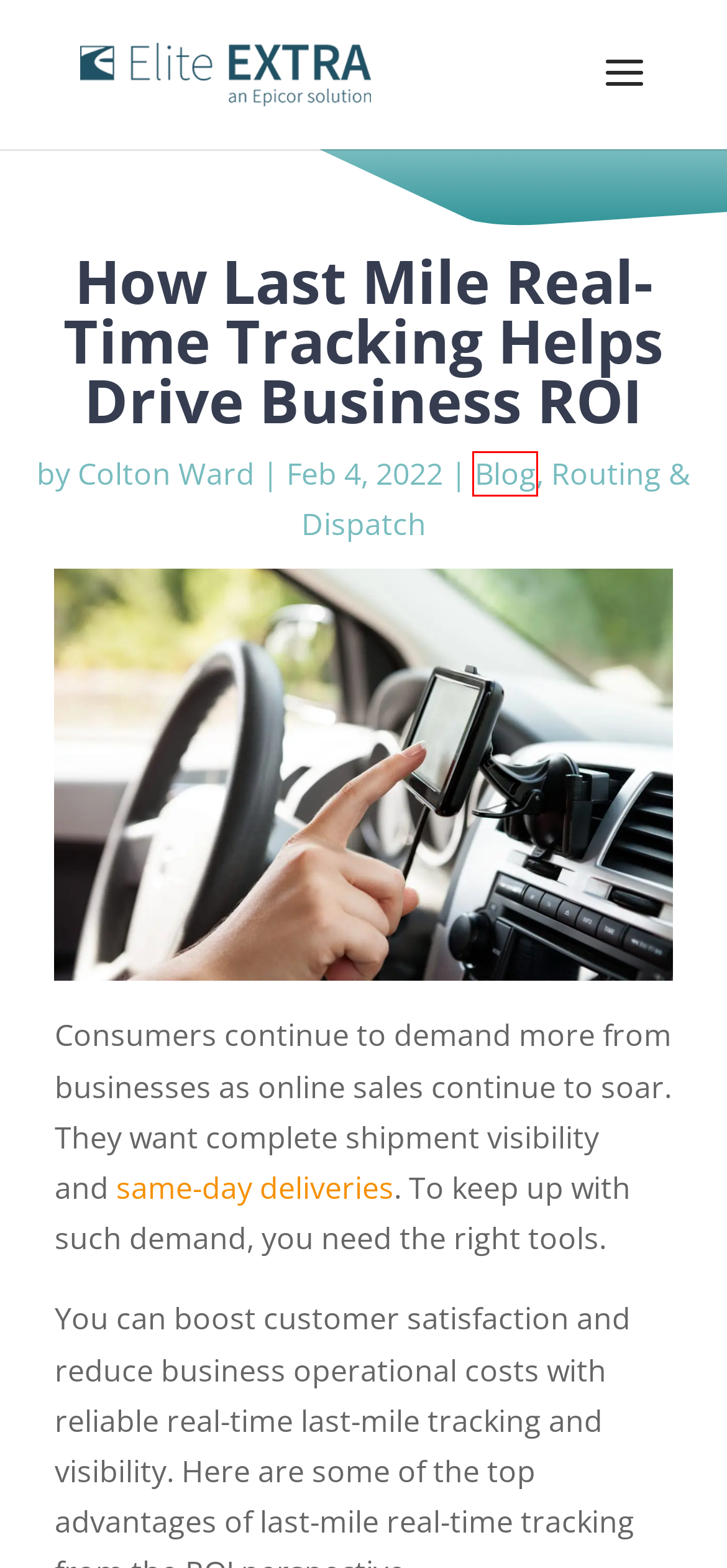Look at the screenshot of a webpage with a red bounding box and select the webpage description that best corresponds to the new page after clicking the element in the red box. Here are the options:
A. Colton Ward, Author at Elite EXTRA
B. Routing & Dispatch - Logistics Management Software | Elite EXTRA
C. Returns Automation - Returns Management Software | Elite EXTRA
D. Mallorie Barabas, Author at Elite EXTRA
E. Blog Archives | Elite EXTRA
F. Elite EXTRA | Last Mile Software Solutions
G. Testimonials | Elite EXTRA
H. Routing & Dispatch Archives | Elite EXTRA

E